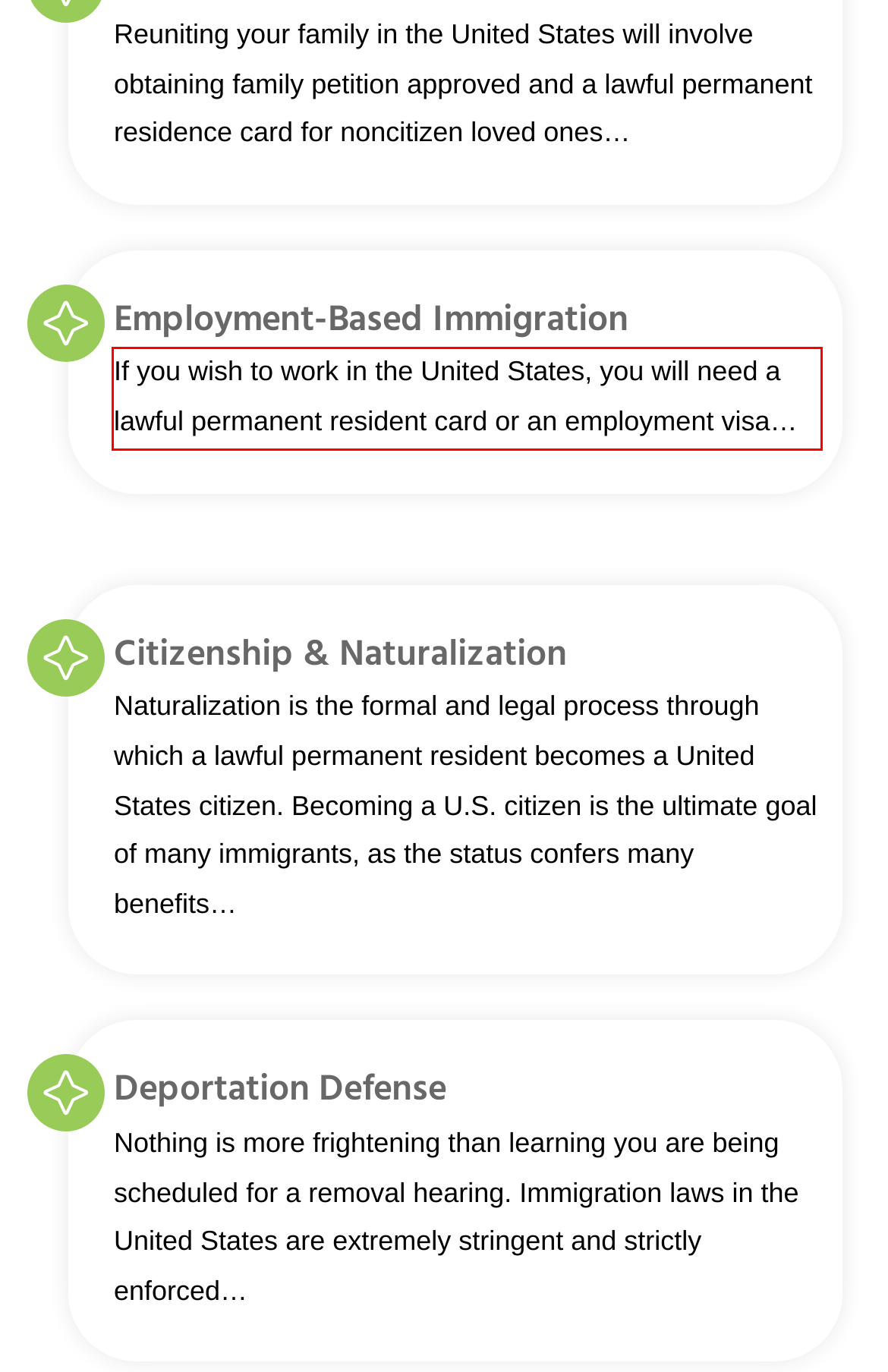You are presented with a webpage screenshot featuring a red bounding box. Perform OCR on the text inside the red bounding box and extract the content.

If you wish to work in the United States, you will need a lawful permanent resident card or an employment visa…